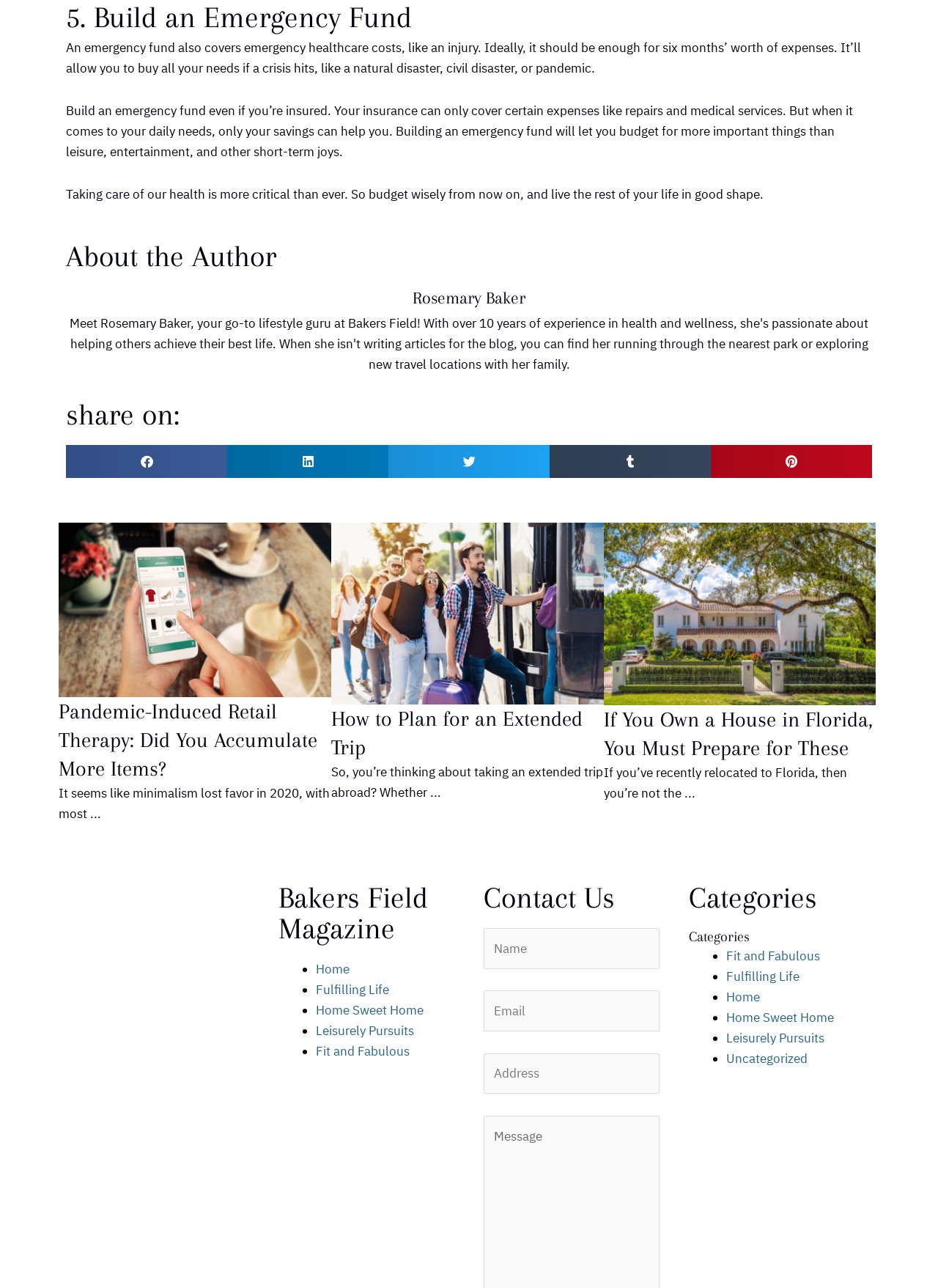Provide a brief response to the question below using one word or phrase:
What is the name of the magazine?

Bakers Field Magazine